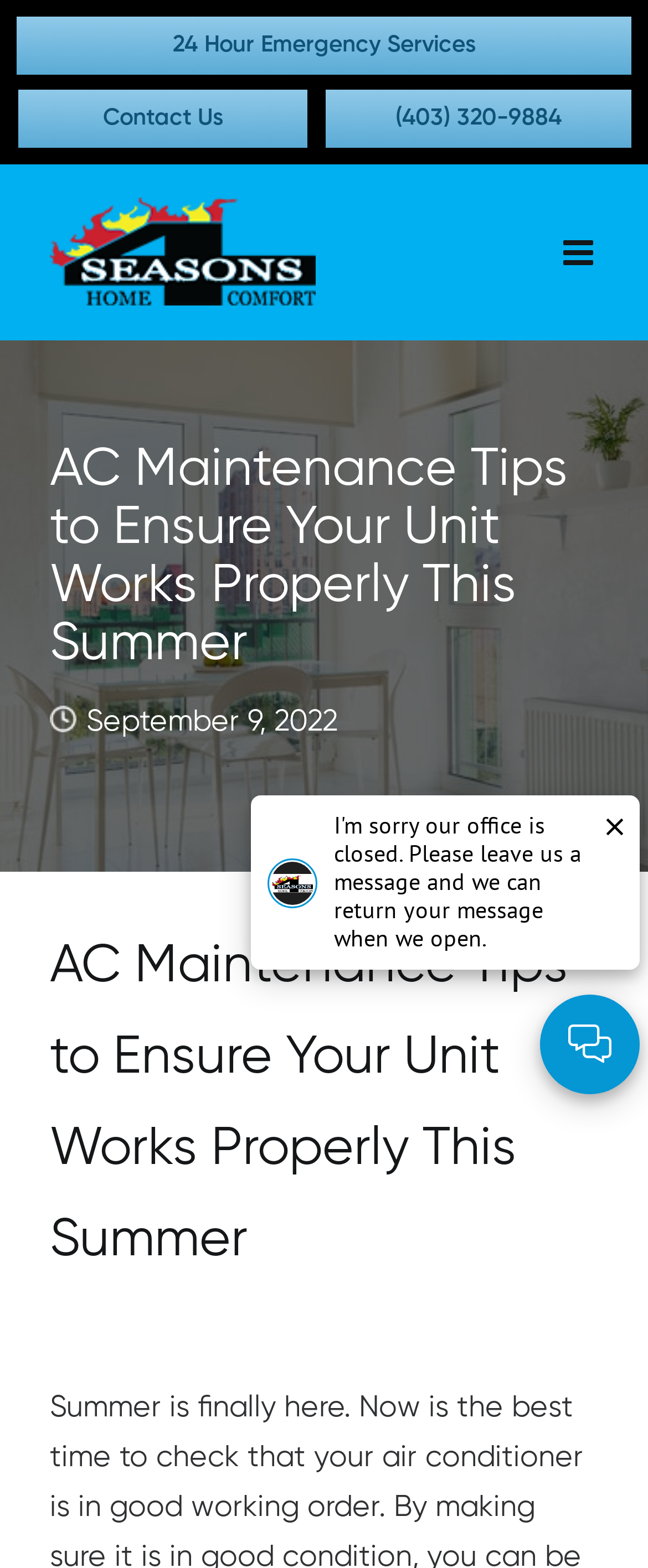What is the title or heading displayed on the webpage?

AC Maintenance Tips to Ensure Your Unit Works Properly This Summer